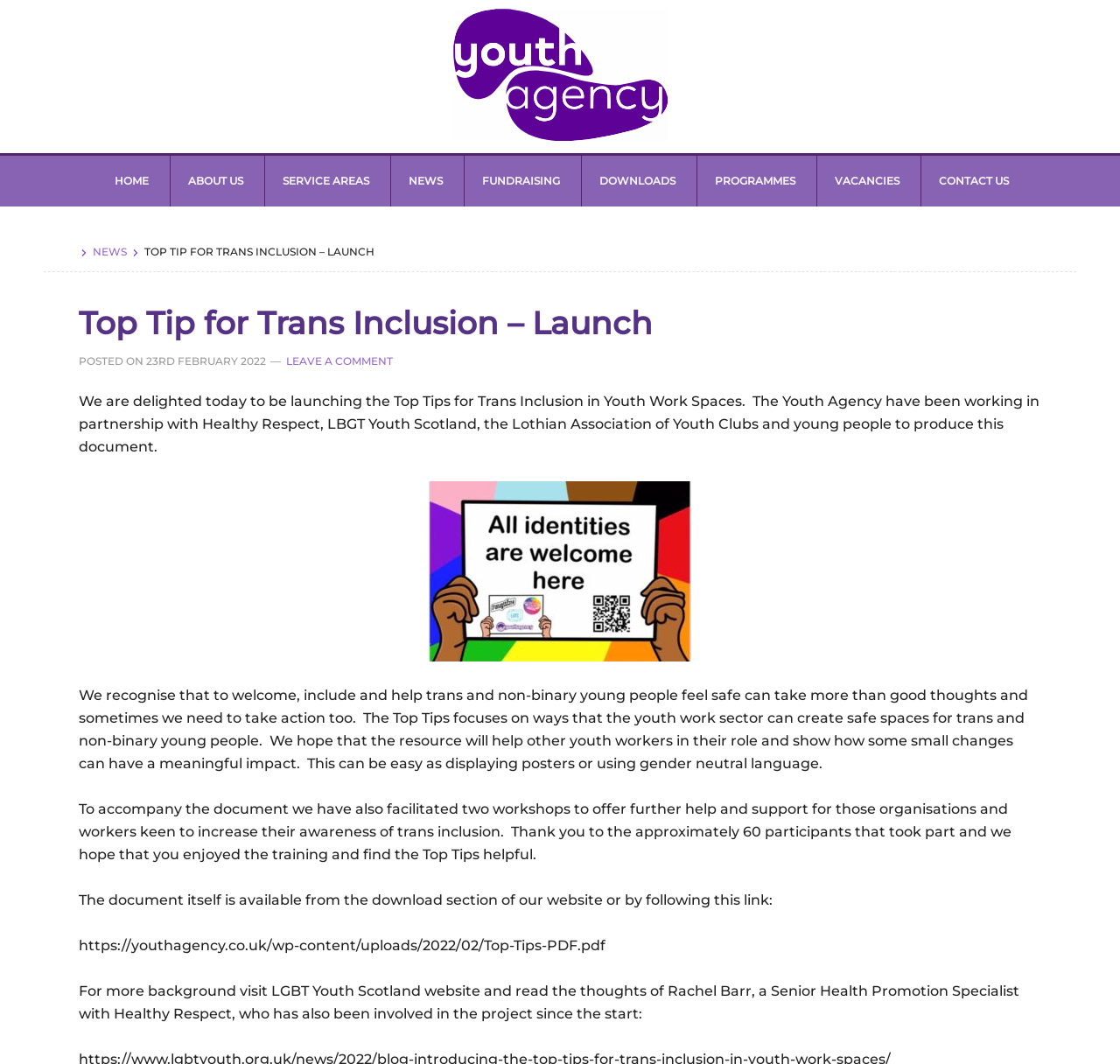What is the date of the post?
Please answer using one word or phrase, based on the screenshot.

23RD FEBRUARY 2022